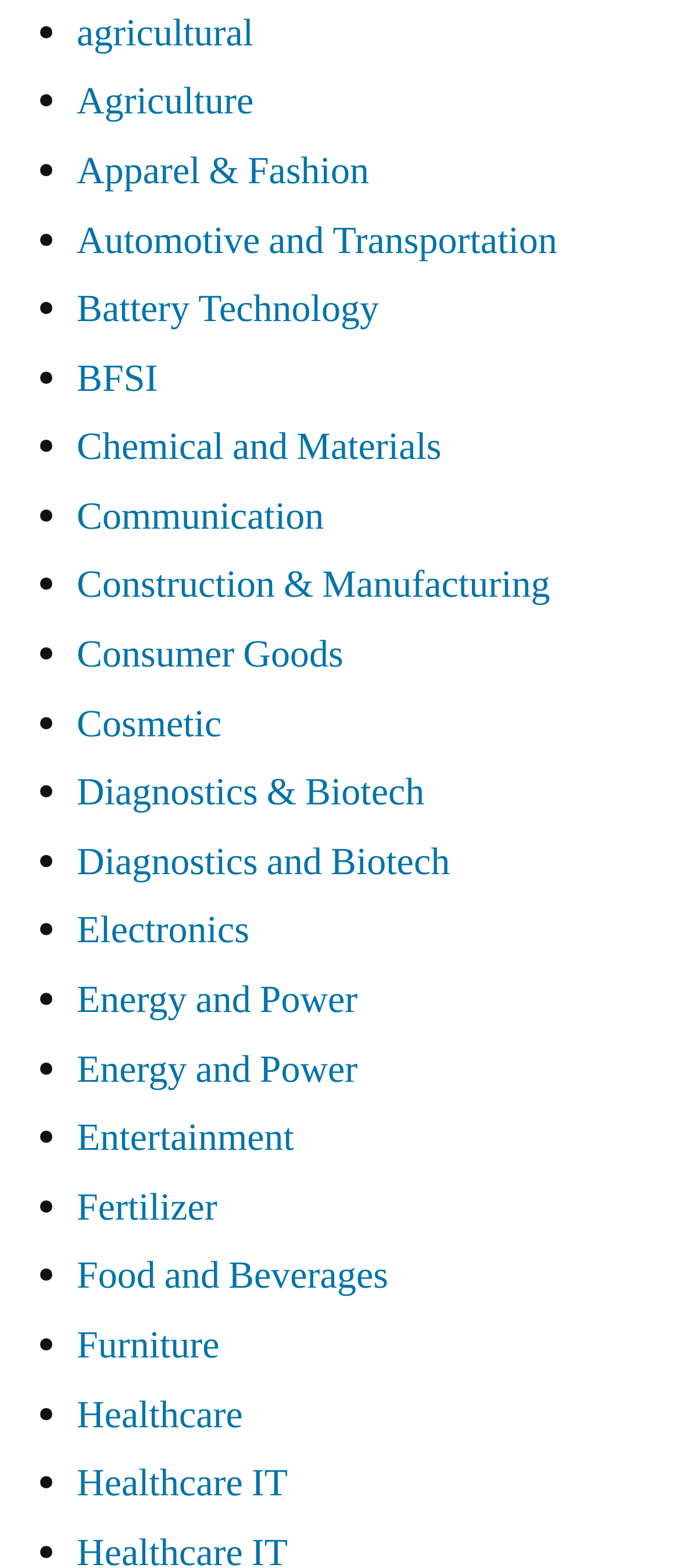Locate the bounding box coordinates of the area that needs to be clicked to fulfill the following instruction: "explore Battery Technology". The coordinates should be in the format of four float numbers between 0 and 1, namely [left, top, right, bottom].

[0.113, 0.181, 0.557, 0.213]